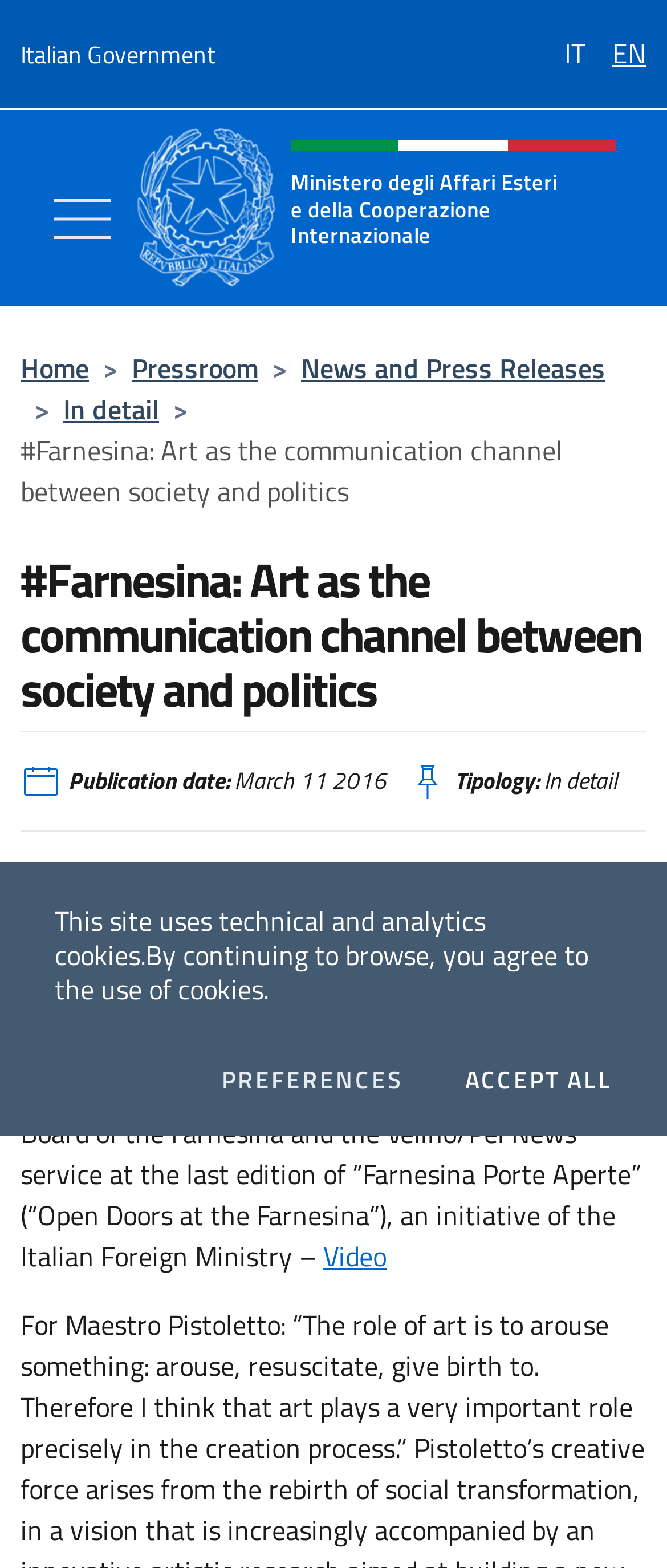Show the bounding box coordinates for the HTML element as described: "aria-label="Mostra/Nascondi la navigazione"".

[0.072, 0.117, 0.174, 0.161]